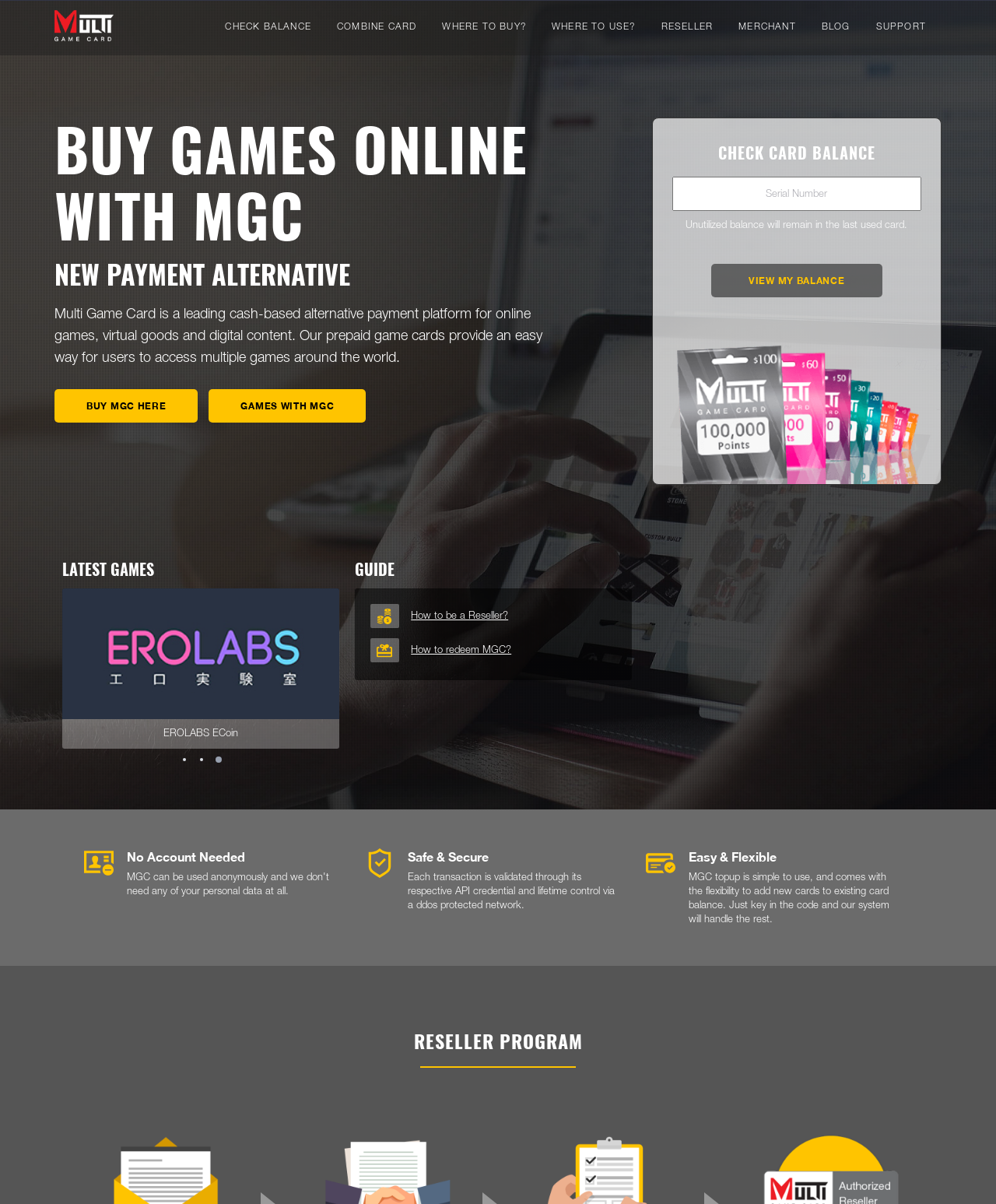Give a short answer using one word or phrase for the question:
What is the benefit of using Multi Game Card?

Easy and flexible